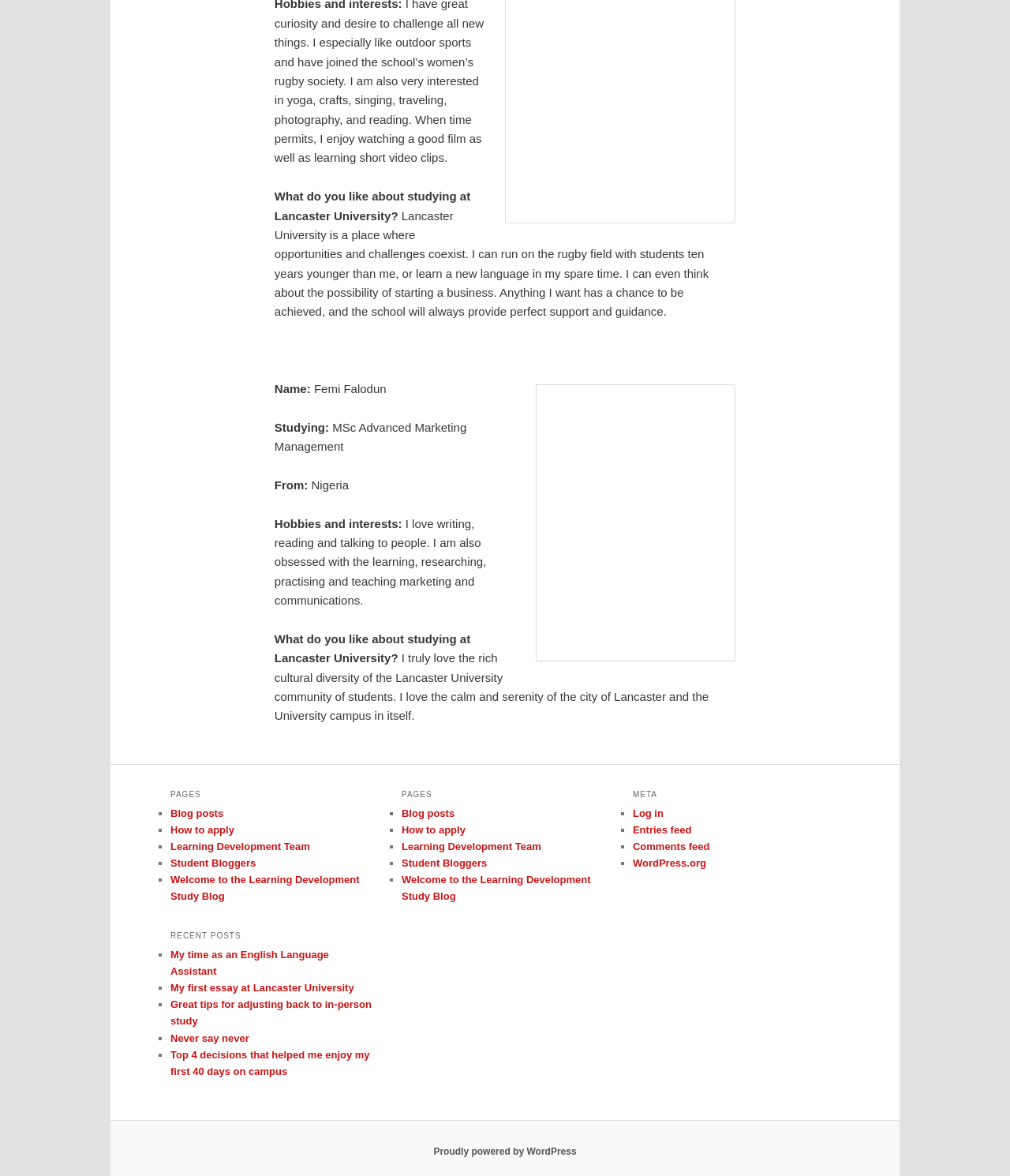Please specify the bounding box coordinates in the format (top-left x, top-left y, bottom-right x, bottom-right y), with values ranging from 0 to 1. Identify the bounding box for the UI component described as follows: Student Bloggers

[0.169, 0.729, 0.253, 0.739]